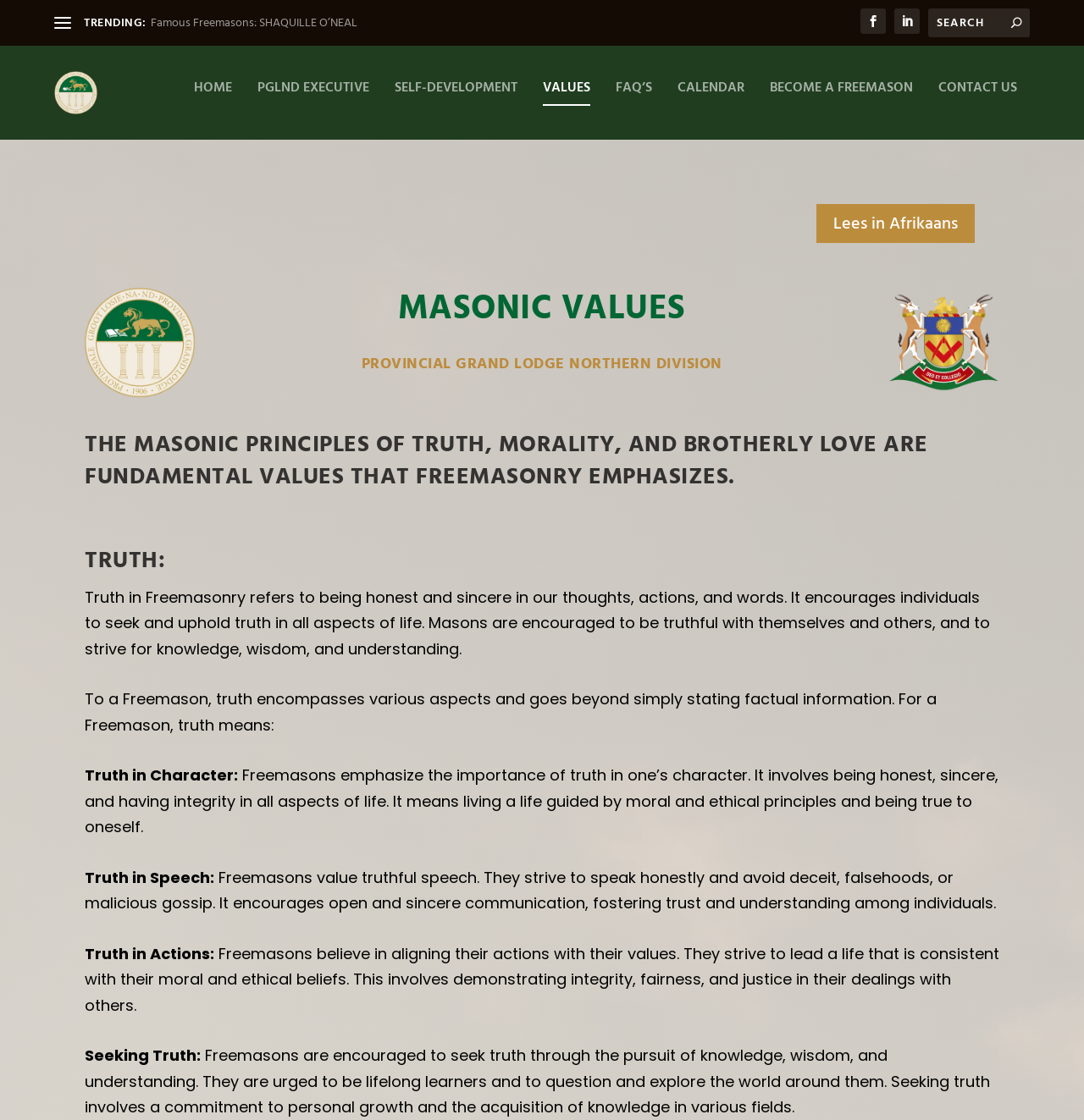What is the second value mentioned in the Masonic principles?
Craft a detailed and extensive response to the question.

The Masonic principles are mentioned in the middle of the webpage, where it is written 'THE MASONIC PRINCIPLES OF TRUTH, MORALITY, AND BROTHERLY LOVE ARE FUNDAMENTAL VALUES THAT FREEMASONRY EMPHASIZES.' The second value mentioned is MORALITY.